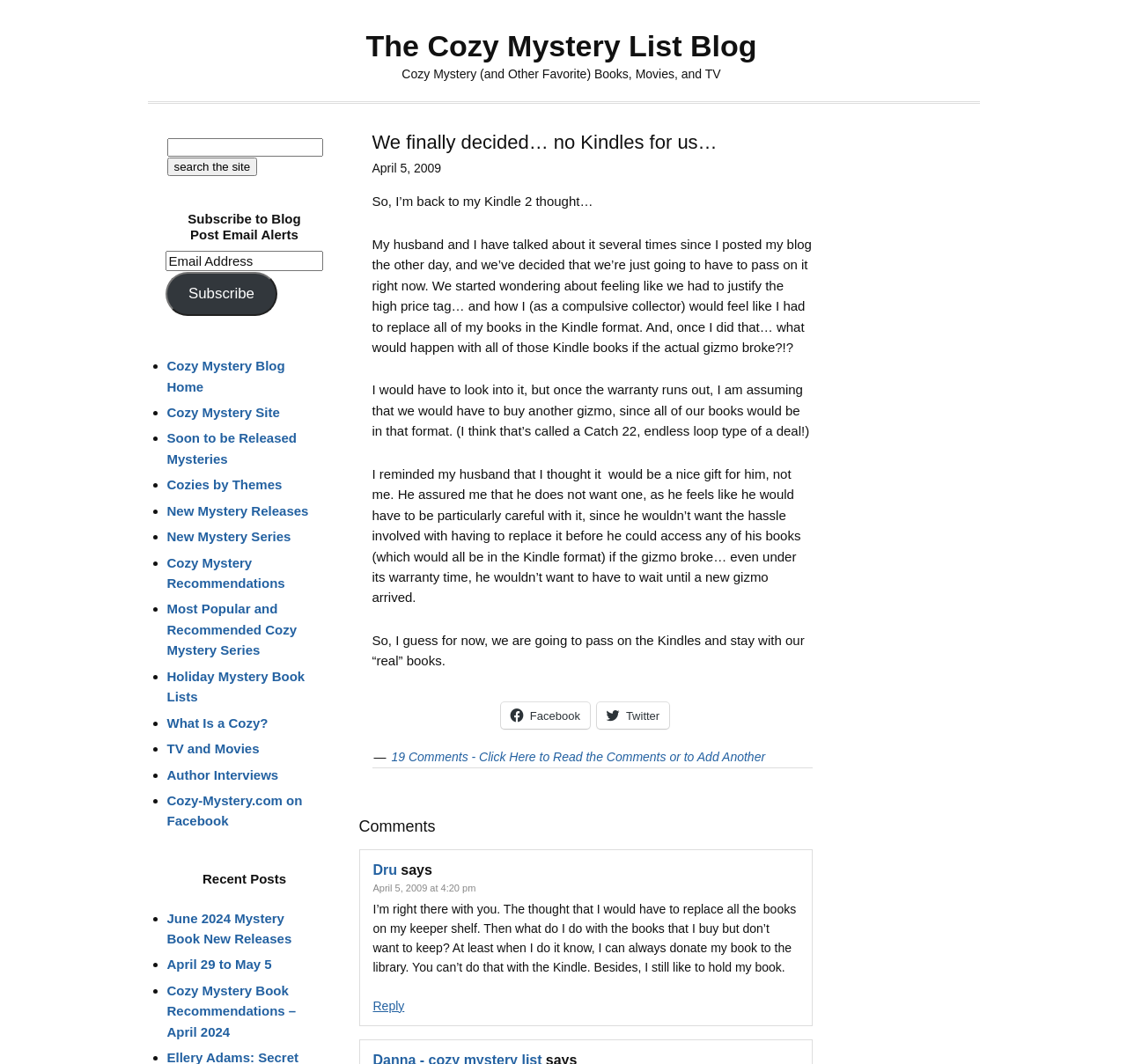Can you identify the bounding box coordinates of the clickable region needed to carry out this instruction: 'Search the site'? The coordinates should be four float numbers within the range of 0 to 1, stated as [left, top, right, bottom].

[0.148, 0.13, 0.286, 0.147]